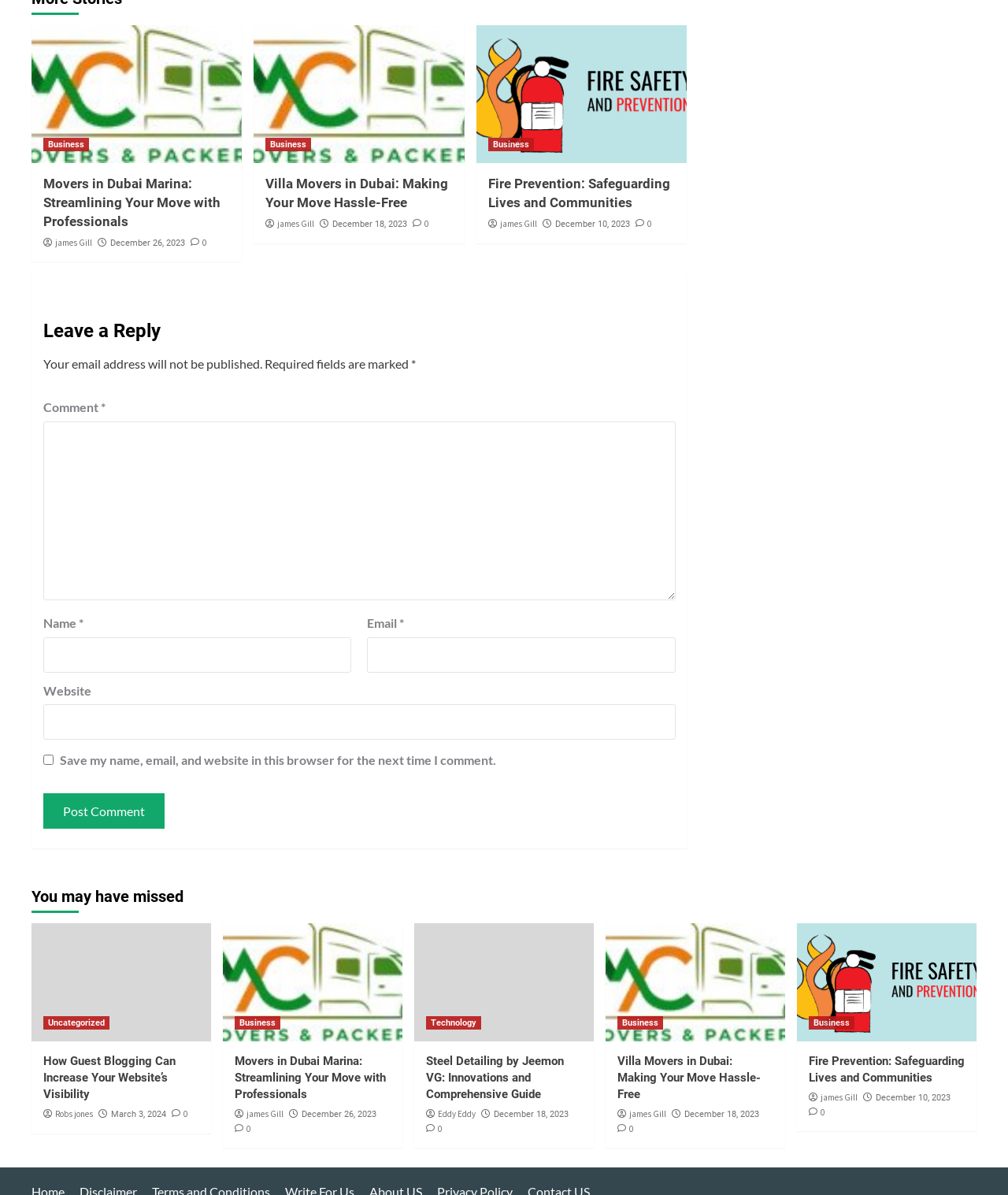Please examine the image and answer the question with a detailed explanation:
What is the category of the article 'Movers in Dubai Marina: Streamlining Your Move with Professionals'?

I found the article 'Movers in Dubai Marina: Streamlining Your Move with Professionals' and looked for a link element with text 'Business' nearby, which indicates the category of the article.